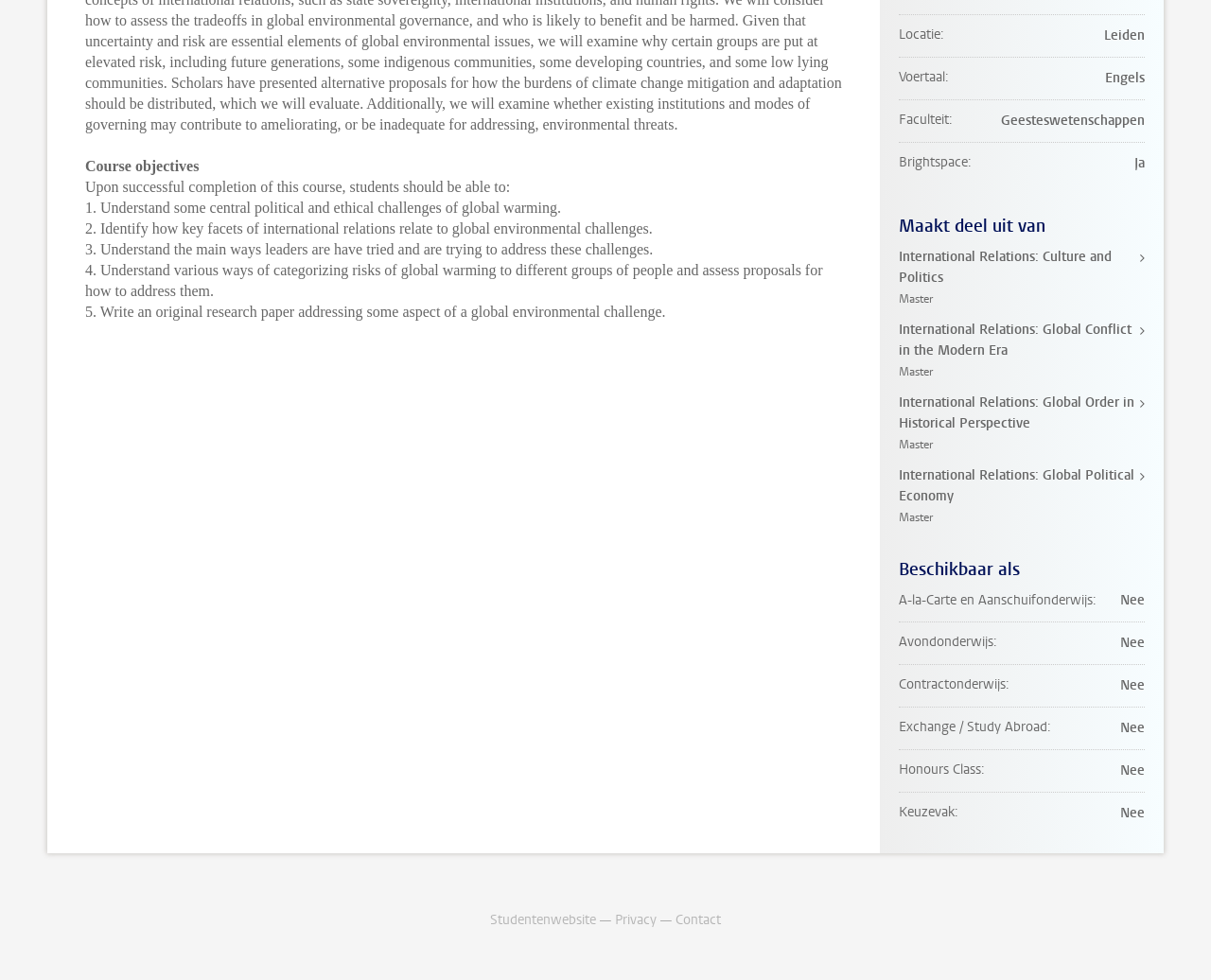Given the description "Studentenwebsite", provide the bounding box coordinates of the corresponding UI element.

[0.405, 0.93, 0.492, 0.948]